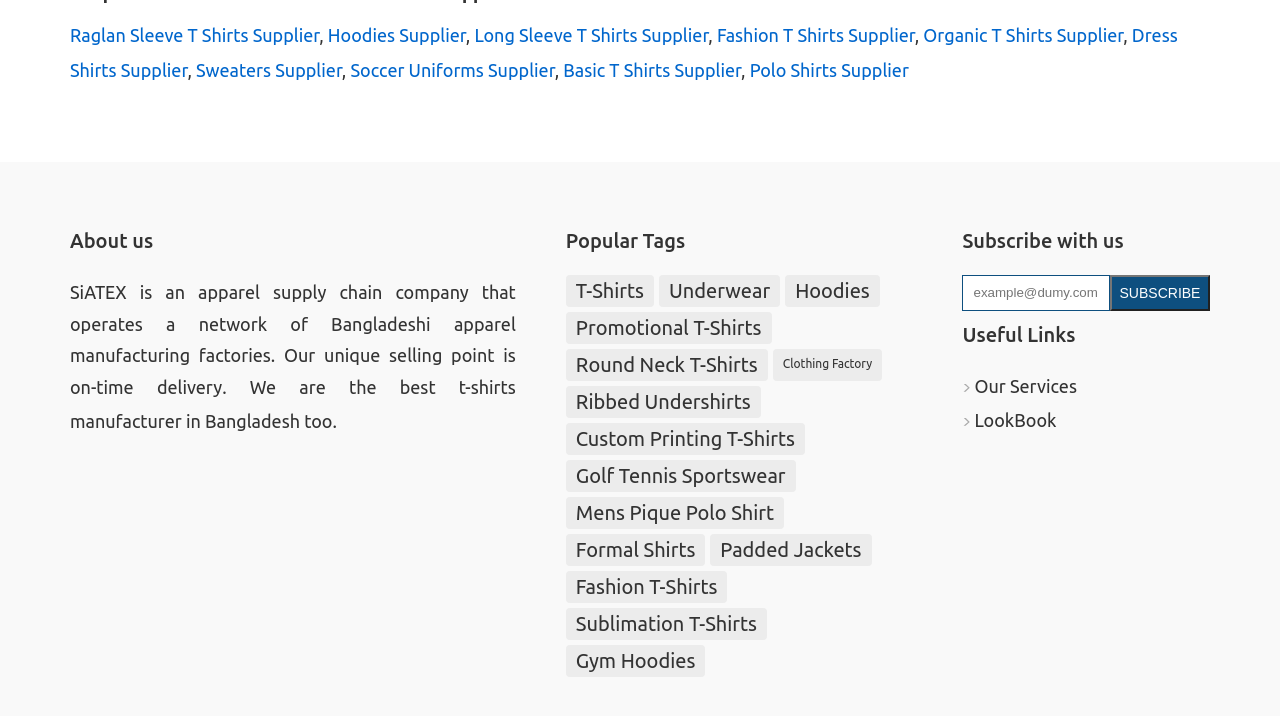What is the company's unique selling point?
Using the details from the image, give an elaborate explanation to answer the question.

According to the 'About us' section, SiATEX is an apparel supply chain company that operates a network of Bangladeshi apparel manufacturing factories, and their unique selling point is on-time delivery.